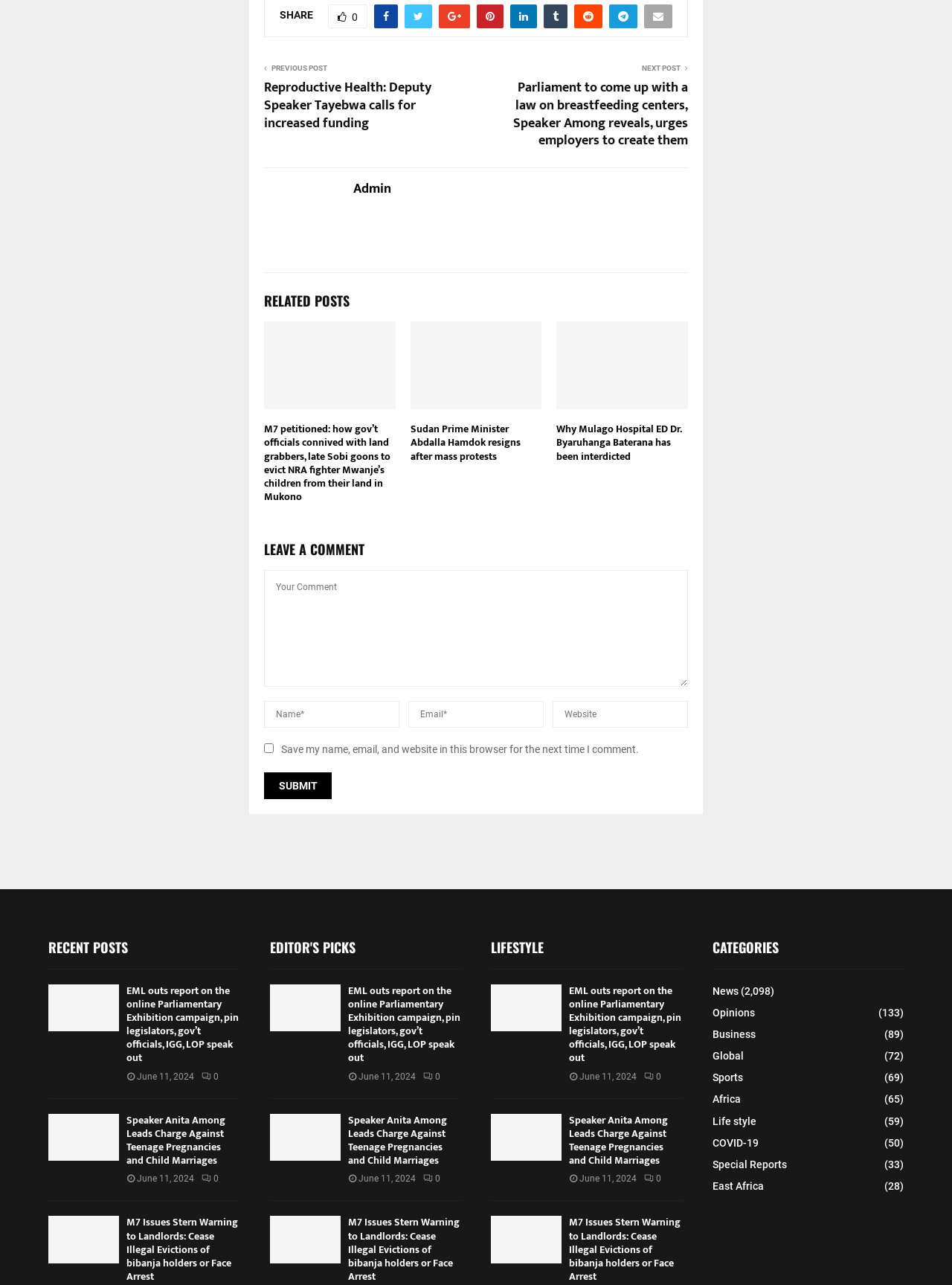What is the function of the button with the text 'SUBMIT'?
Refer to the image and provide a detailed answer to the question.

I found a button with the text 'SUBMIT' in the webpage, and based on the context, I can infer that the function of this button is to submit a comment.